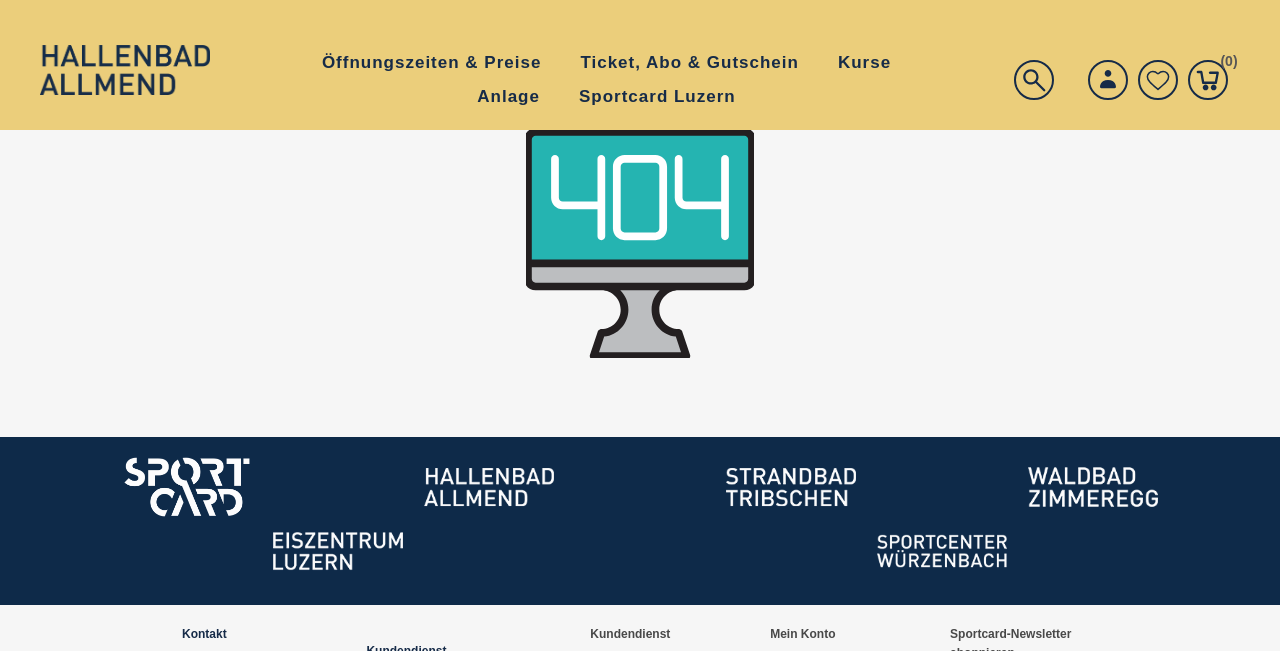Locate the bounding box coordinates of the element that needs to be clicked to carry out the instruction: "check Kontakt". The coordinates should be given as four float numbers ranging from 0 to 1, i.e., [left, top, right, bottom].

[0.142, 0.96, 0.261, 0.989]